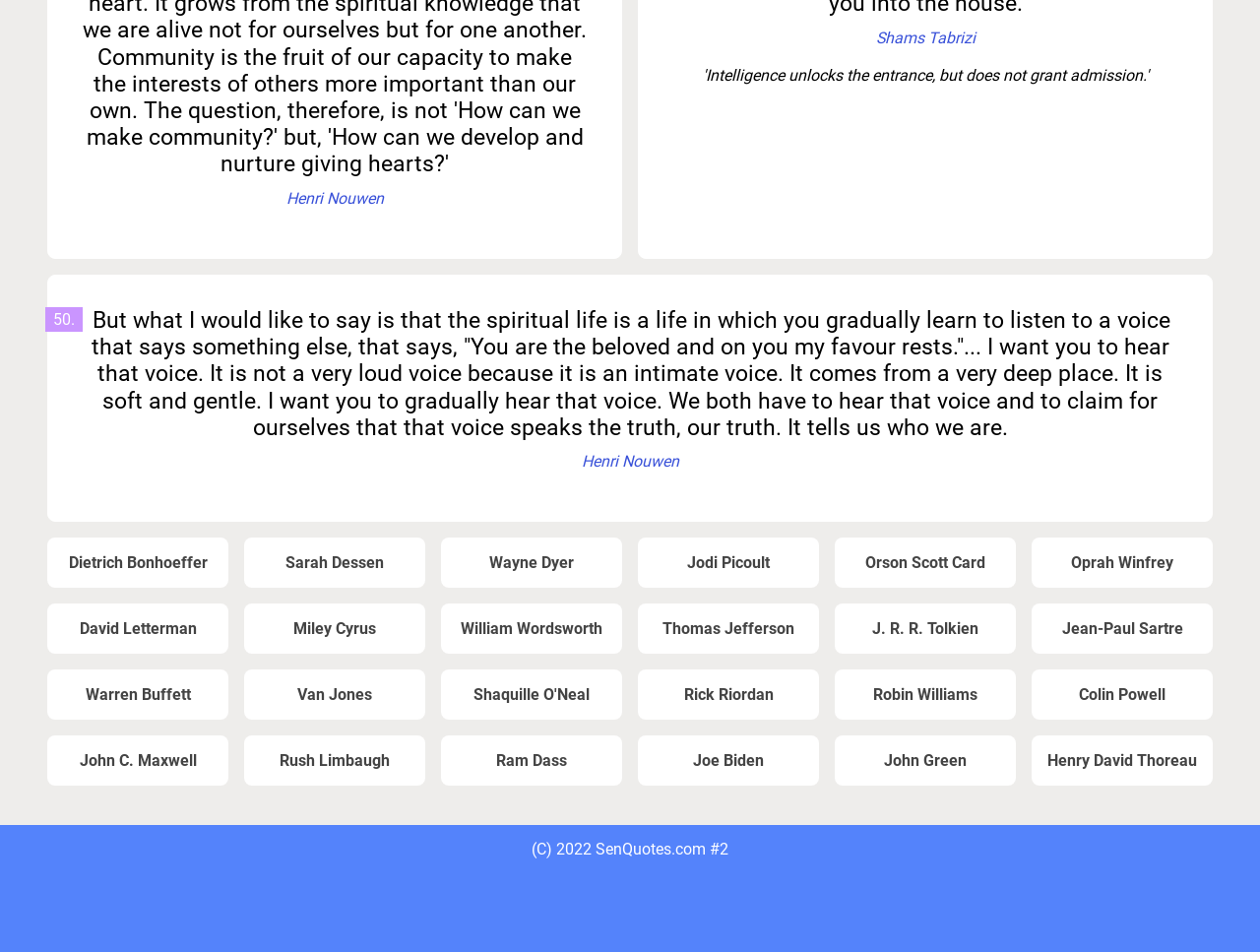Determine the bounding box for the described UI element: "Oprah Winfrey".

[0.825, 0.581, 0.956, 0.601]